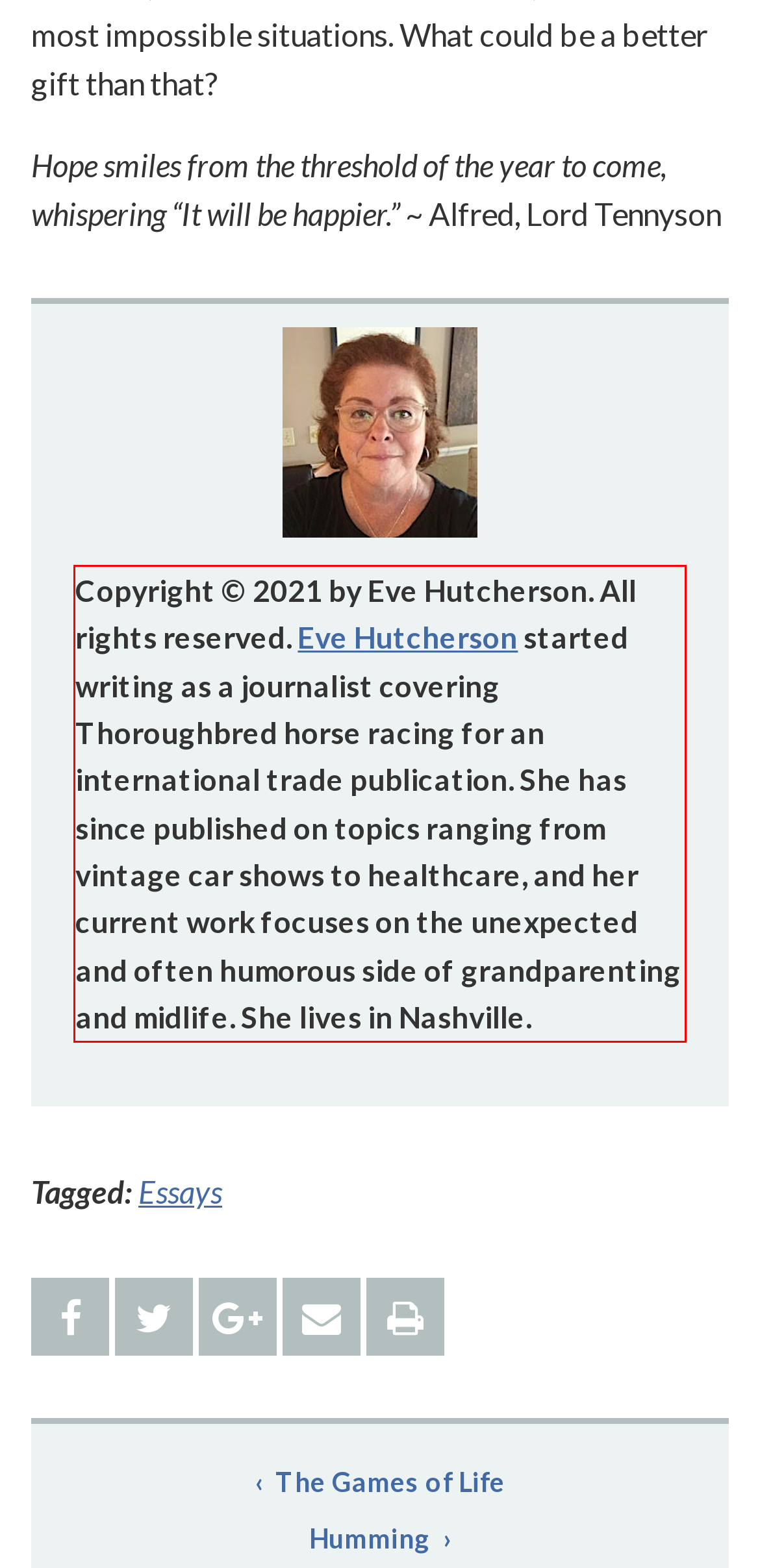Identify the text inside the red bounding box in the provided webpage screenshot and transcribe it.

Copyright © 2021 by Eve Hutcherson. All rights reserved. Eve Hutcherson started writing as a journalist covering Thoroughbred horse racing for an international trade publication. She has since published on topics ranging from vintage car shows to healthcare, and her current work focuses on the unexpected and often humorous side of grandparenting and midlife. She lives in Nashville.